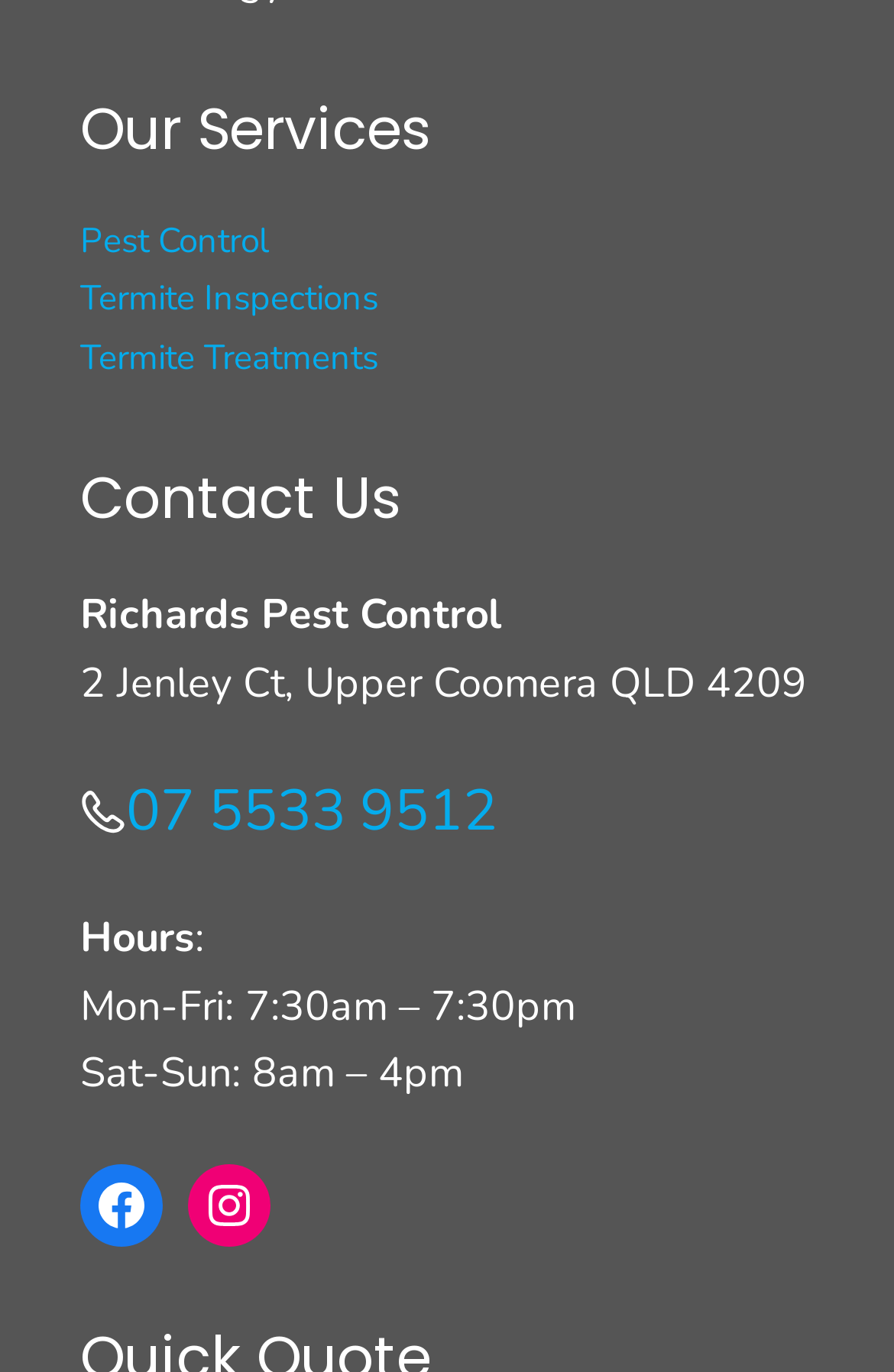Find the bounding box coordinates for the element described here: "Termite Inspections".

[0.09, 0.197, 0.423, 0.24]